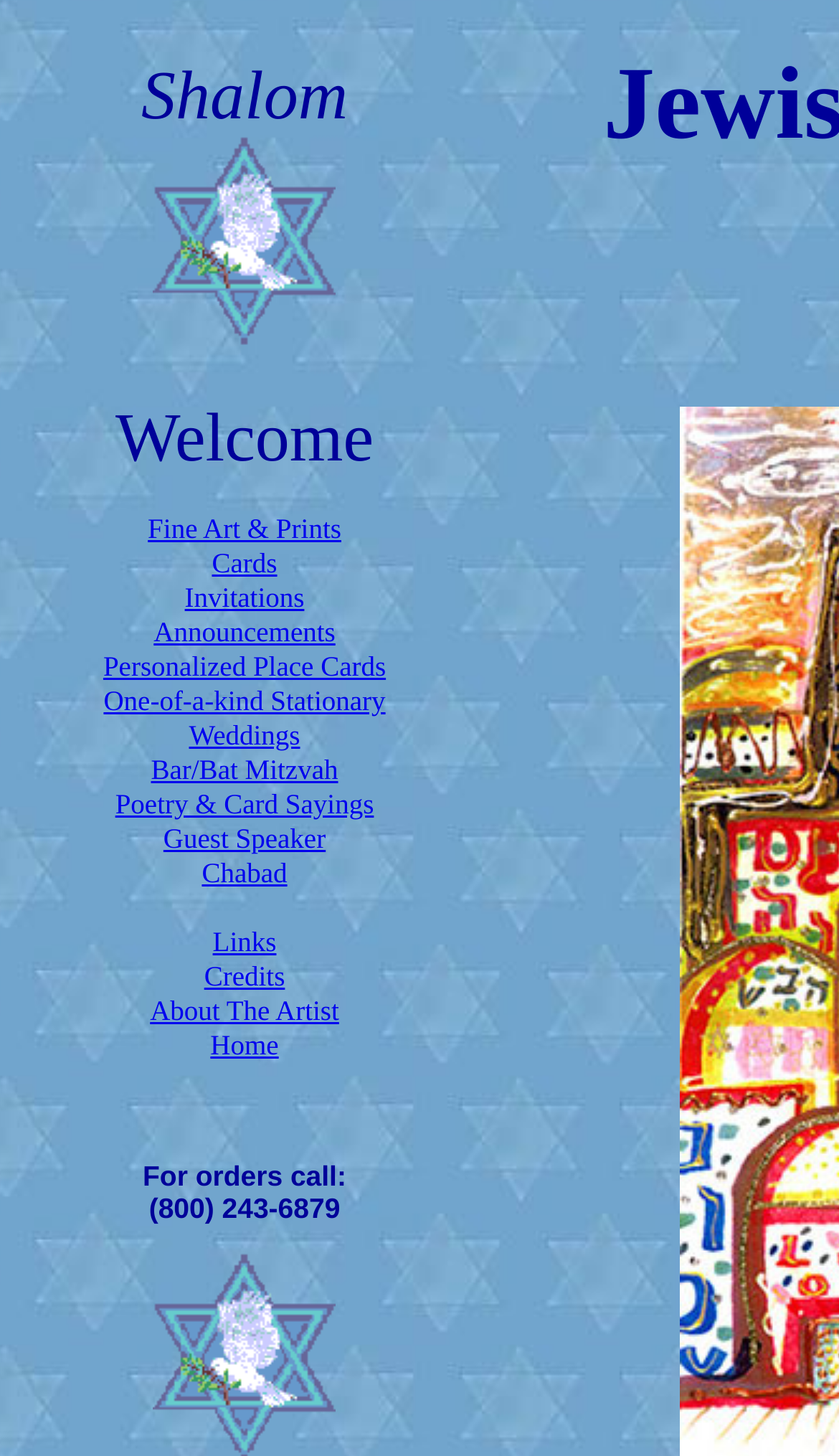Who is the artist featured in the webpage? Analyze the screenshot and reply with just one word or a short phrase.

SuSan Esther